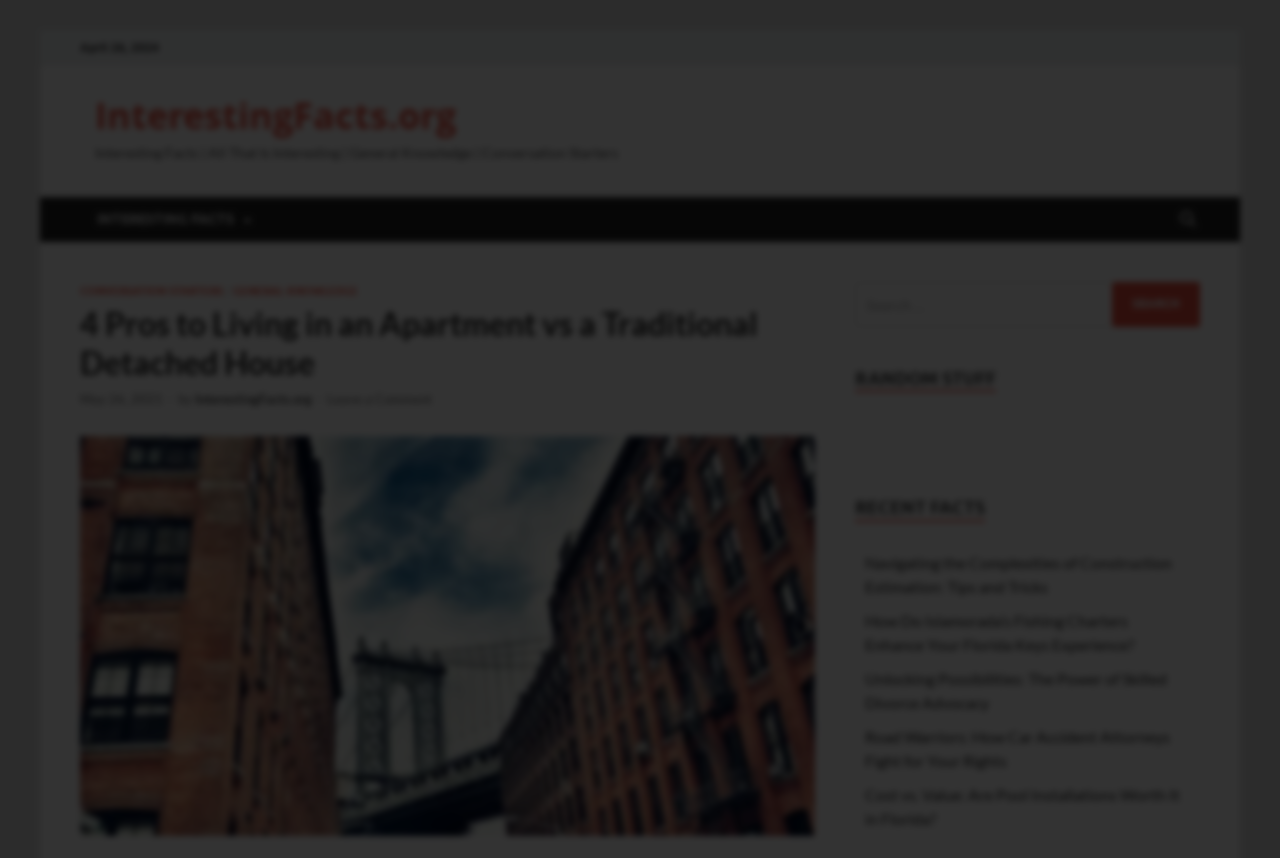For the given element description May 26, 2021May 26, 2021, determine the bounding box coordinates of the UI element. The coordinates should follow the format (top-left x, top-left y, bottom-right x, bottom-right y) and be within the range of 0 to 1.

[0.062, 0.455, 0.127, 0.474]